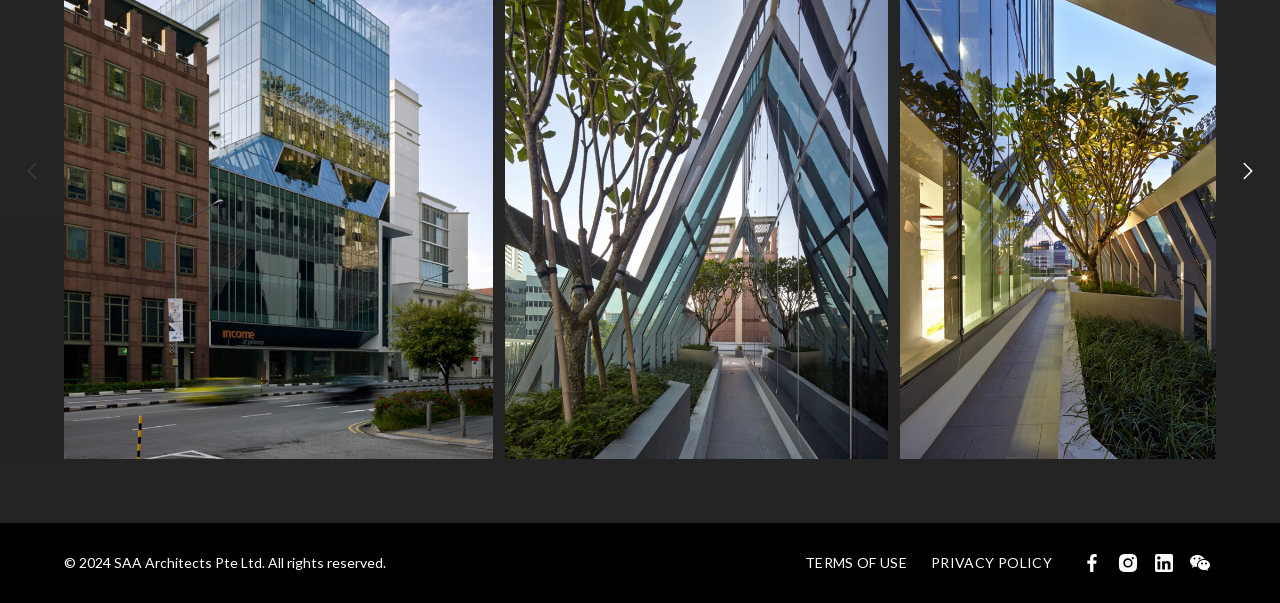From the given element description: "Privacy Policy", find the bounding box for the UI element. Provide the coordinates as four float numbers between 0 and 1, in the order [left, top, right, bottom].

[0.727, 0.918, 0.822, 0.95]